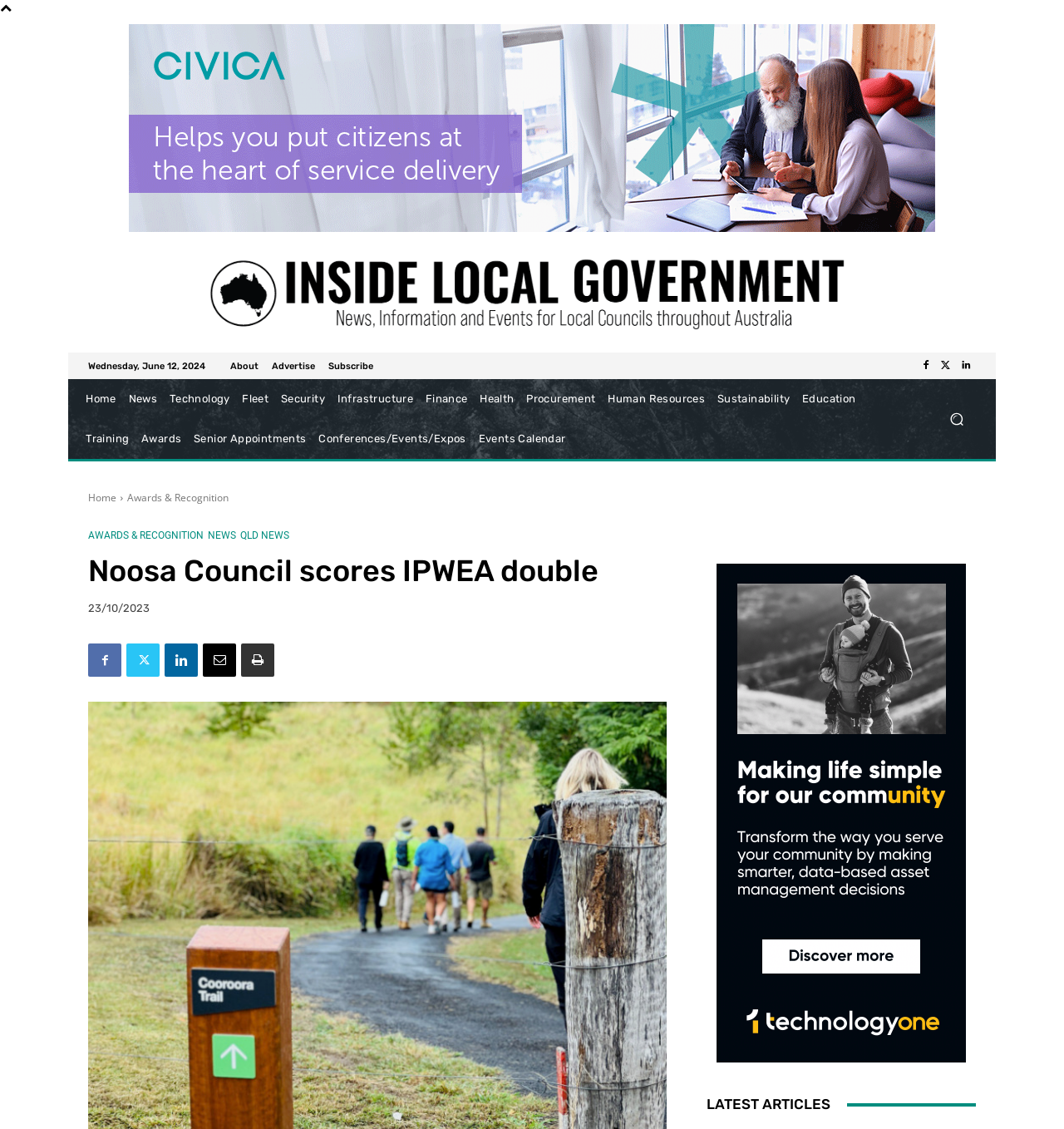Identify the bounding box of the UI element that matches this description: "+61 407 085 852".

None